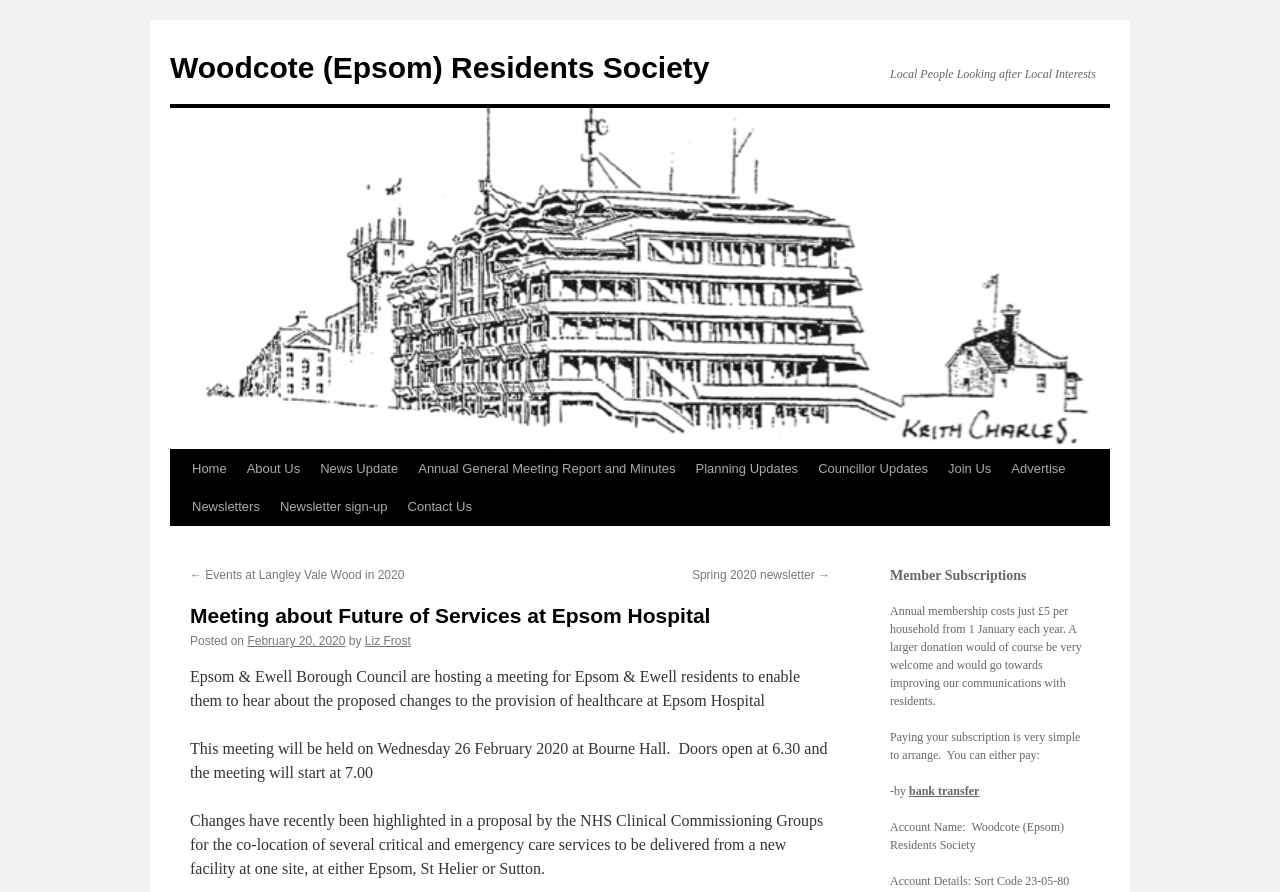Based on the image, please elaborate on the answer to the following question:
Where is the meeting being held?

I found the answer by reading the main content of the webpage, which states that 'This meeting will be held on Wednesday 26 February 2020 at Bourne Hall'. This indicates that the meeting is being held at Bourne Hall.